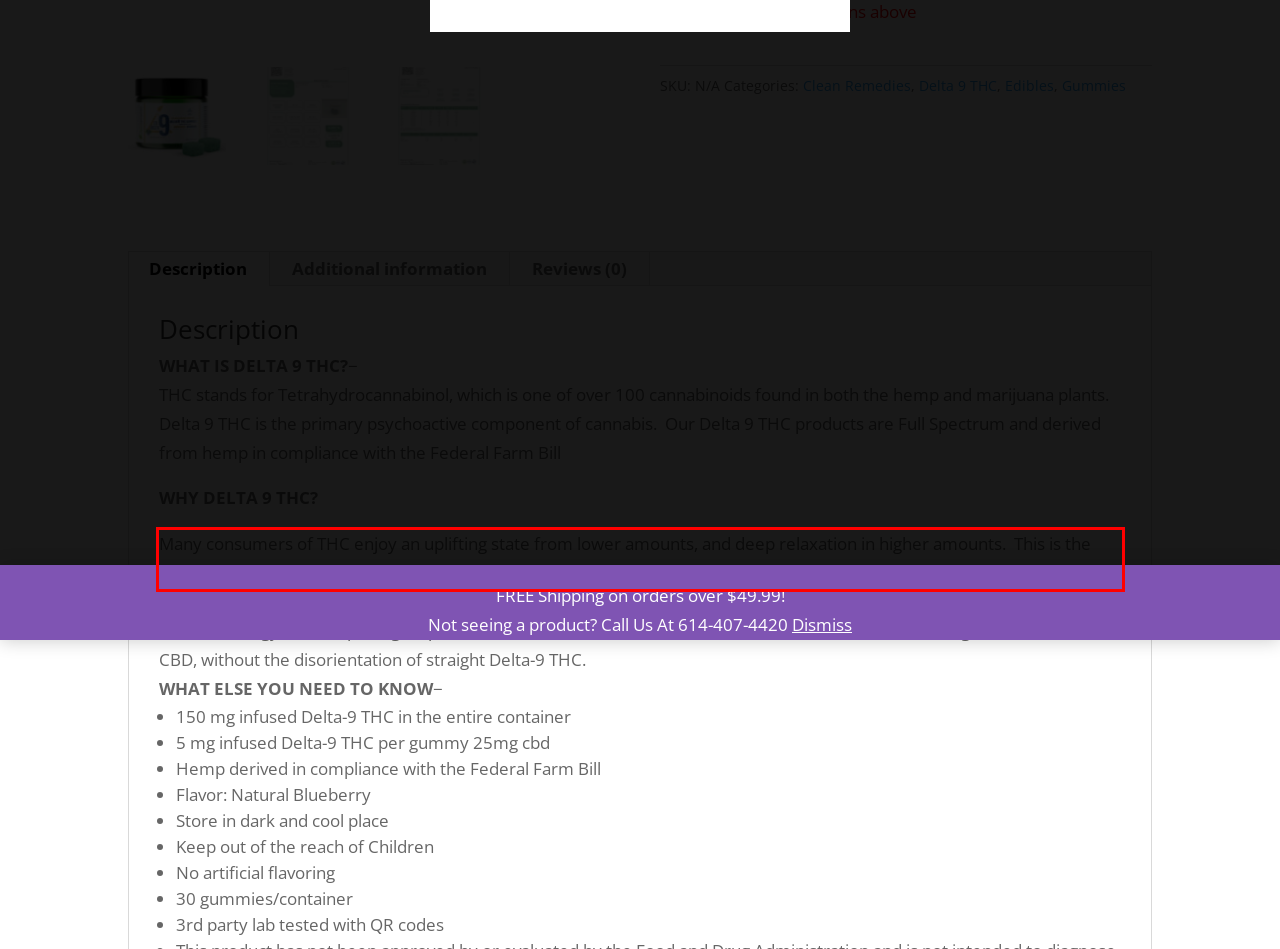Identify and extract the text within the red rectangle in the screenshot of the webpage.

Many consumers of THC enjoy an uplifting state from lower amounts, and deep relaxation in higher amounts. This is the easiest and most legal way to experience the effects from Delta 9 THC.